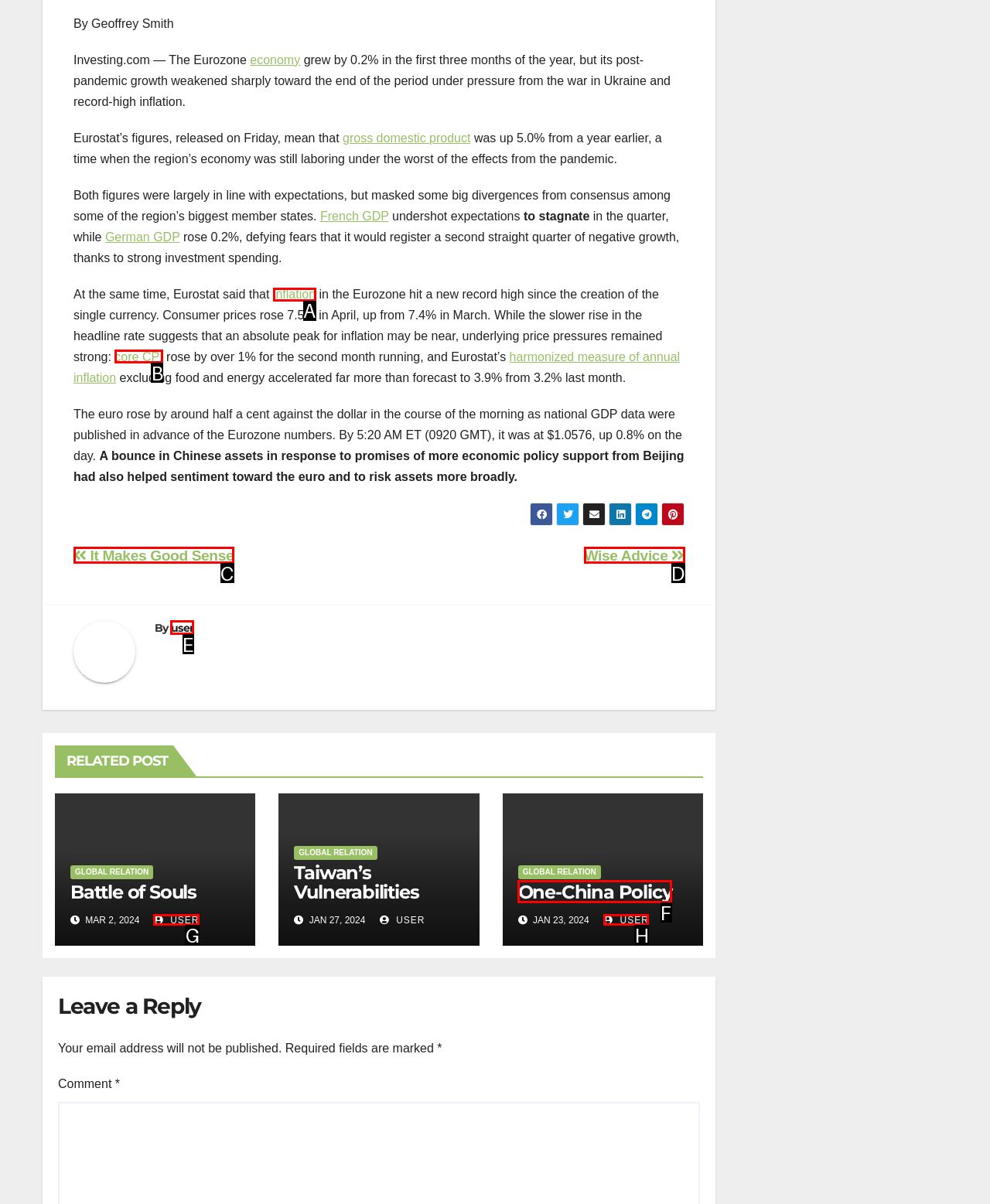Determine which HTML element to click for this task: Check the inflation rate in the Eurozone Provide the letter of the selected choice.

A